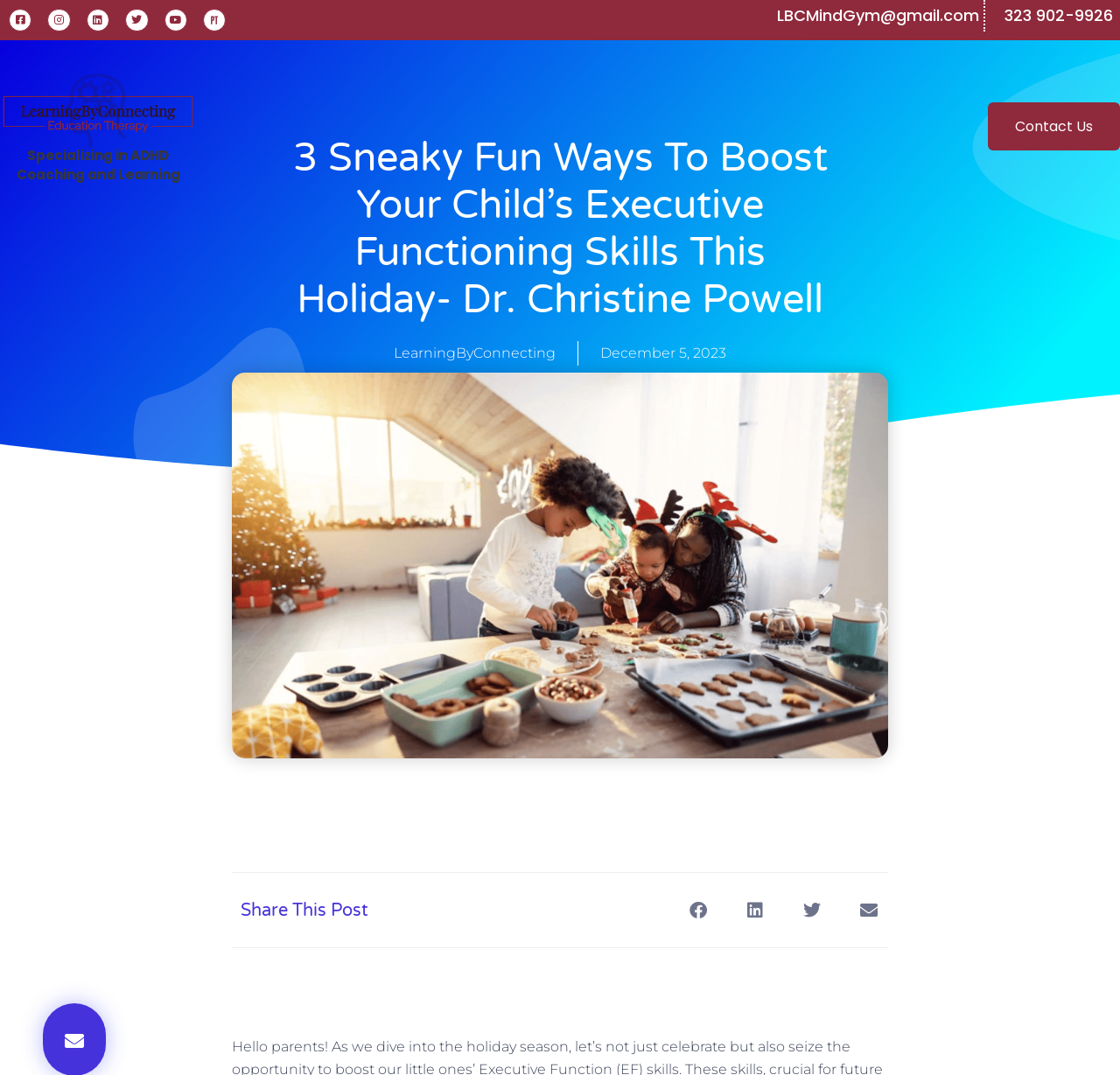Answer briefly with one word or phrase:
What is the purpose of the 'Free 20-Minute Consultation'?

Addressing inquiries about ADHD